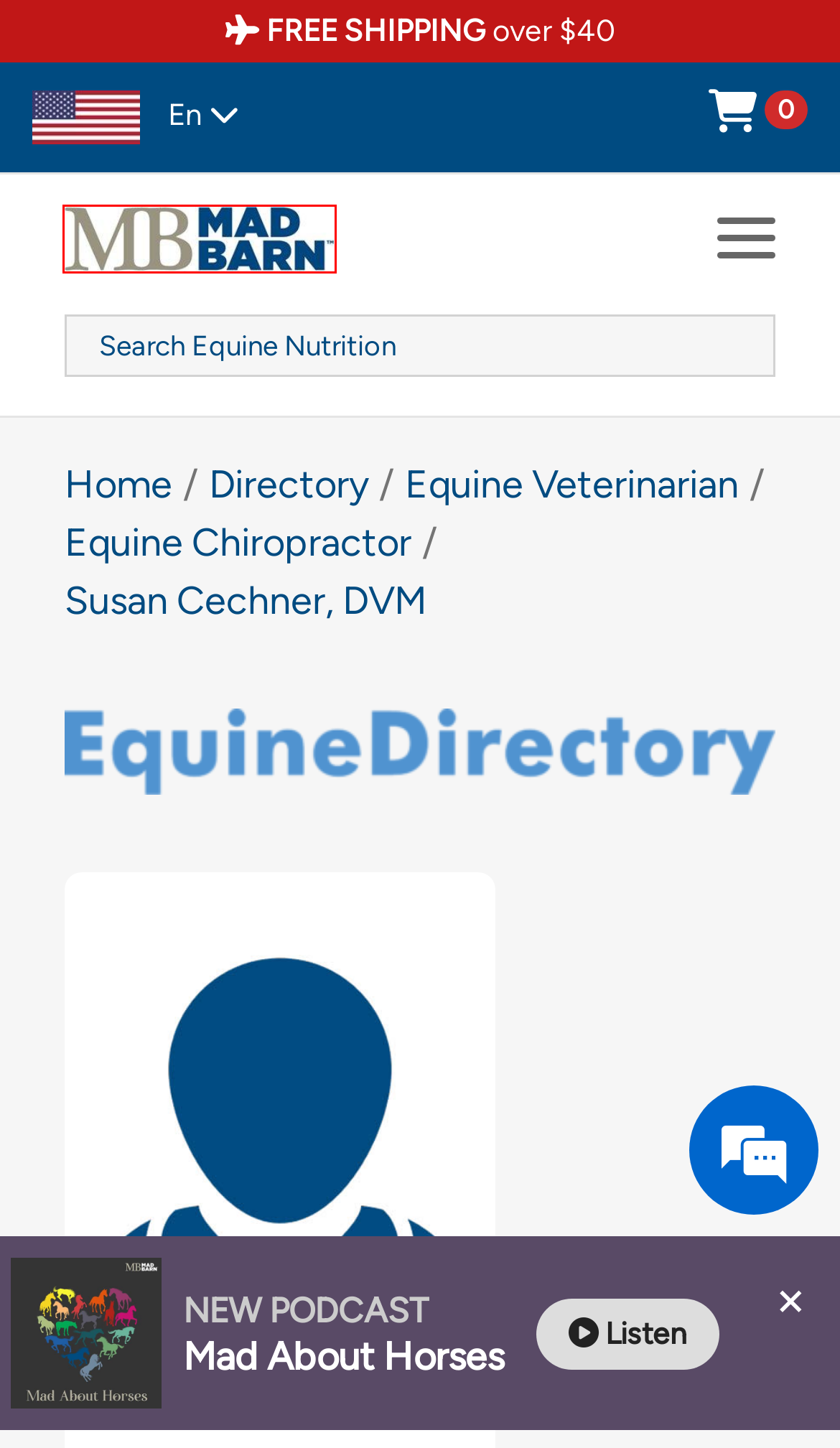Inspect the provided webpage screenshot, concentrating on the element within the red bounding box. Select the description that best represents the new webpage after you click the highlighted element. Here are the candidates:
A. Testimonials | Mad Barn
B. Academy | Mad Barn
C. Elburn Animal Hospital Veterinarian
D. Check Your Horse’s Nutrition Requirements – [Diet Formulator] | Mad Barn
E. Compare Horse Feeds & Supplements – [Comparison Tool] | Mad Barn
F. Mad Barn - Performance Horse Supplements & Equine Nutrition
G. Retail Locations | Mad Barn
H. Products | Mad Barn

F